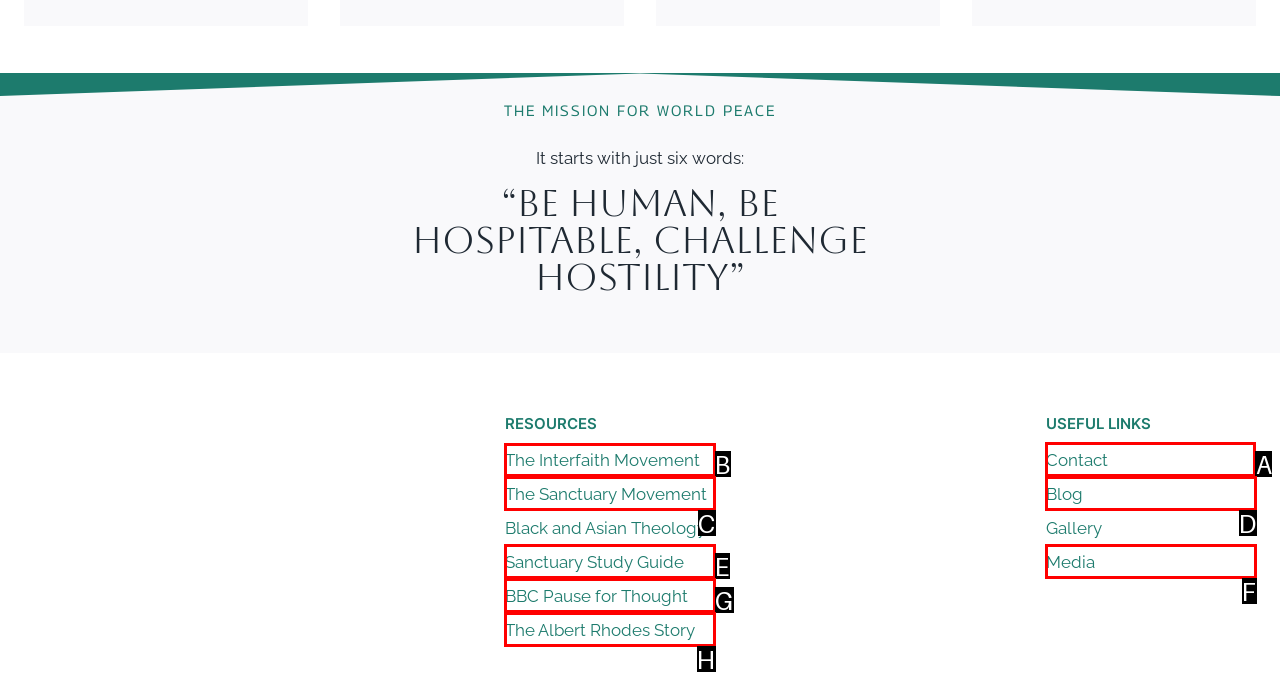Determine which option should be clicked to carry out this task: Contact the organization
State the letter of the correct choice from the provided options.

A